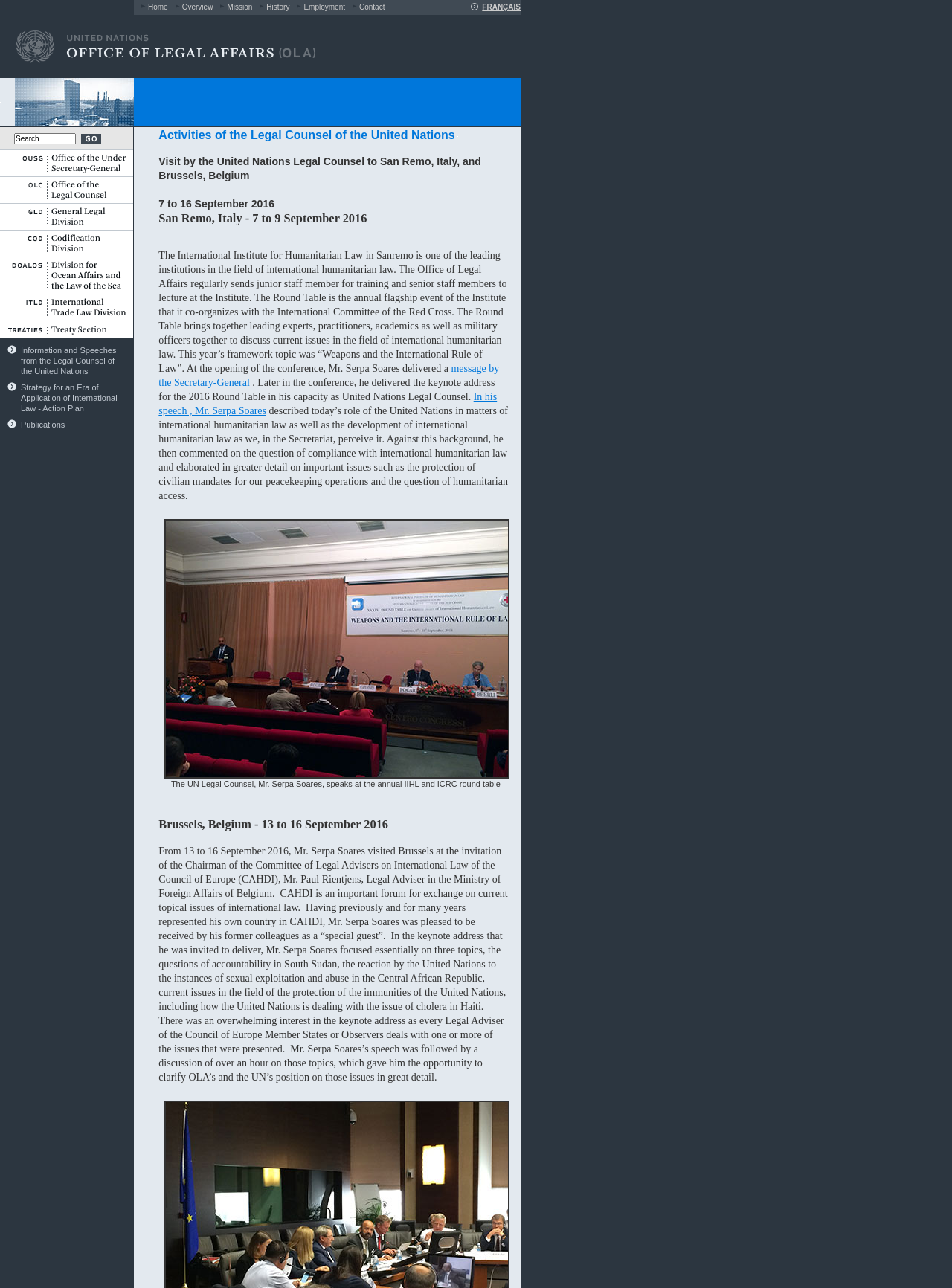Describe all visible elements and their arrangement on the webpage.

The webpage is about the United Nations - Office of Legal Affairs, specifically the Legal Counsel's activities. At the top, there is a navigation menu with links to "Home", "Overview", "Mission", "History", "Employment", and "Contact" in English, followed by a similar menu in French ("FRANÇAIS"). Below the navigation menu, there is a banner with the title "United Nations - Office of Legal Affairs" and an image.

On the left side of the page, there is a search bar with a text box and a "Submit" button. Above the search bar, there are several small images, possibly decorative or separators. Below the search bar, there are more small images, which may be used to separate sections or add visual interest.

The rest of the page is divided into sections, each with its own layout and content. The exact content is not specified, but it appears to be related to the Legal Counsel's activities within the Office of Legal Affairs. There are no prominent images or graphics on the page, aside from the banner and the small decorative images. The overall layout is organized and easy to navigate, with clear headings and concise text.